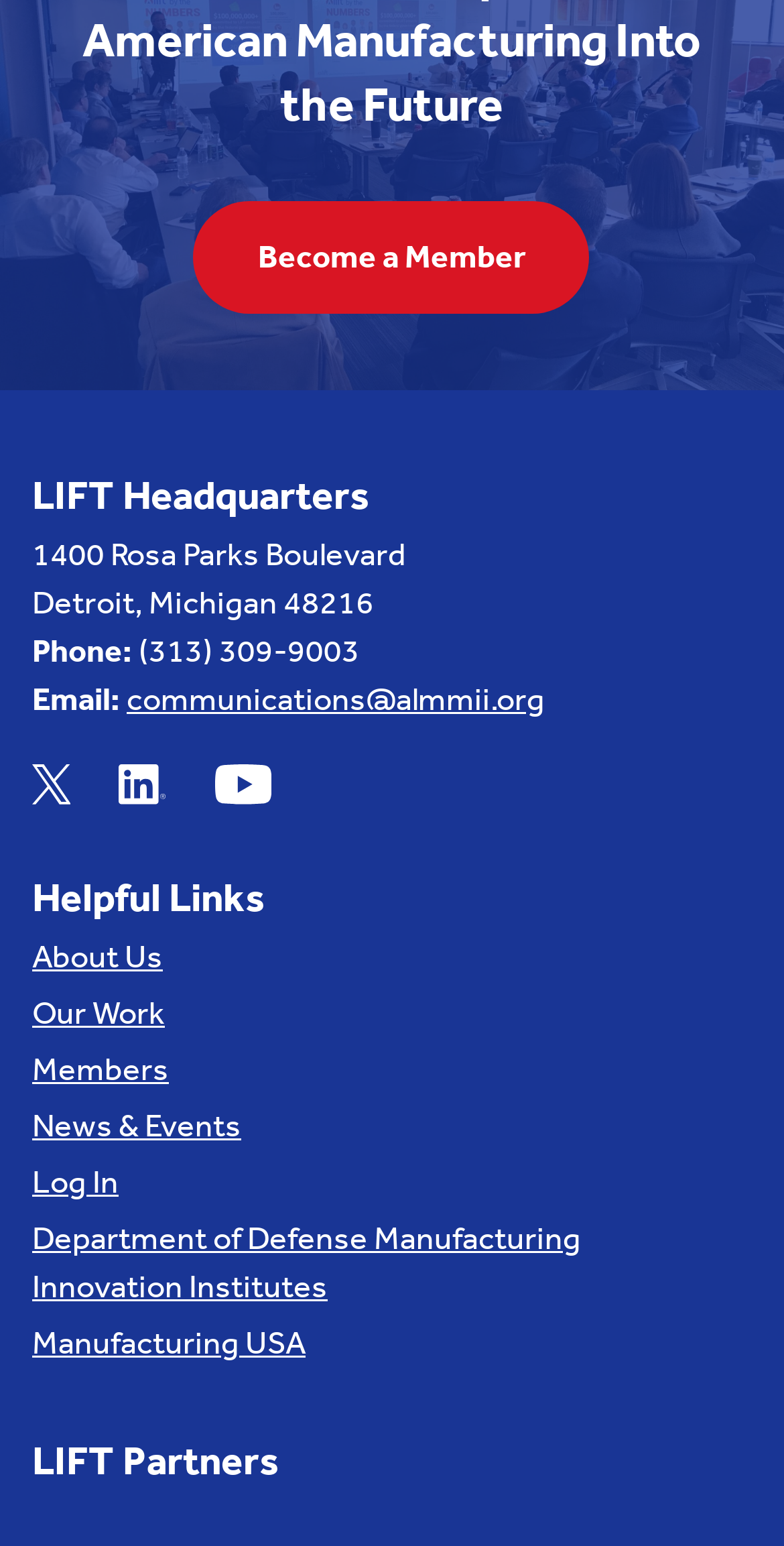Show the bounding box coordinates for the HTML element as described: "Our Work".

[0.041, 0.64, 0.21, 0.672]